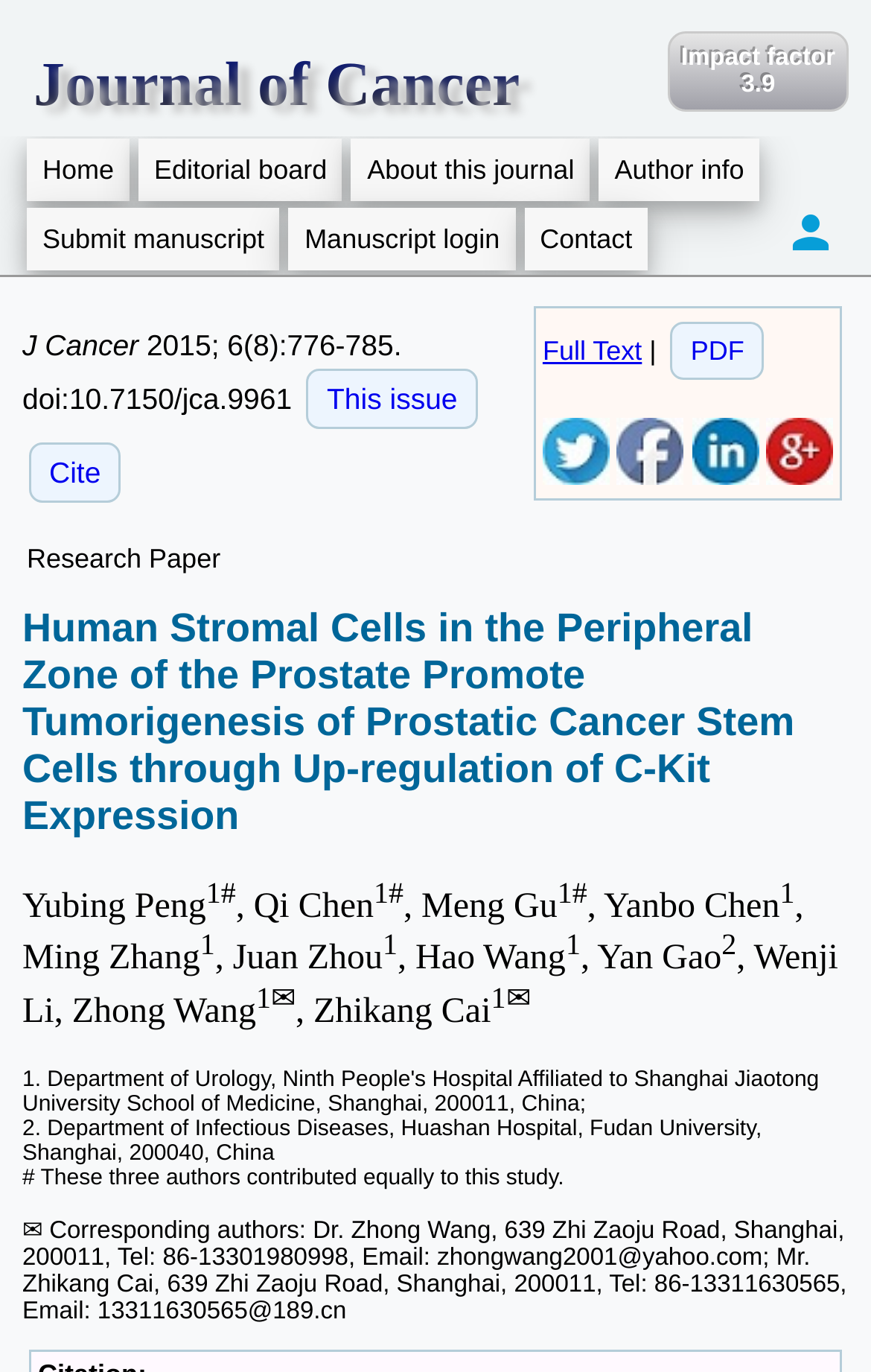What is the email address of the corresponding author Dr. Zhong Wang?
Look at the image and respond with a single word or a short phrase.

zhongwang2001@yahoo.com